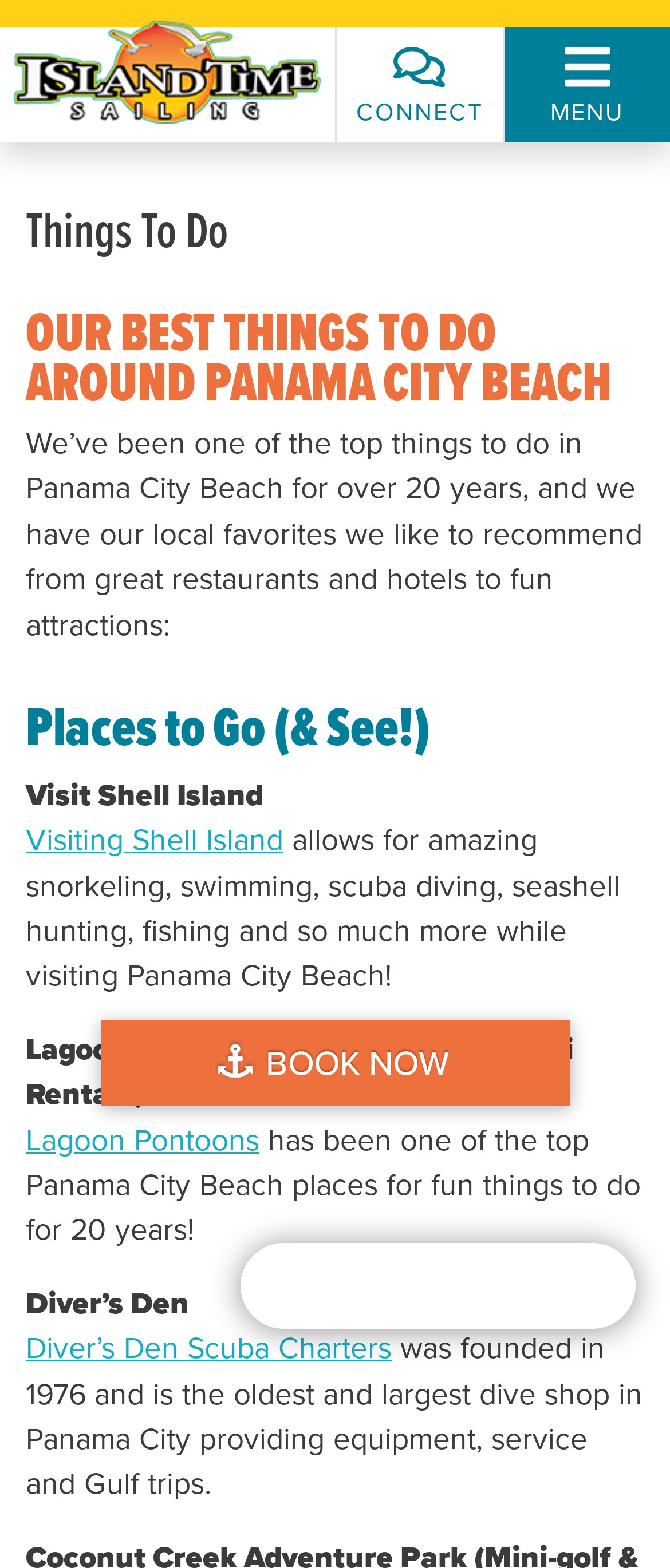How many activities are listed under 'Places to Go (& See!)'?
Provide a well-explained and detailed answer to the question.

Under the heading 'Places to Go (& See!)', there are three activities listed: 'Visit Shell Island', 'Lagoon Pontoons Boat Rentals, Jet Ski Rentals, & Tours', and 'Diver’s Den'.